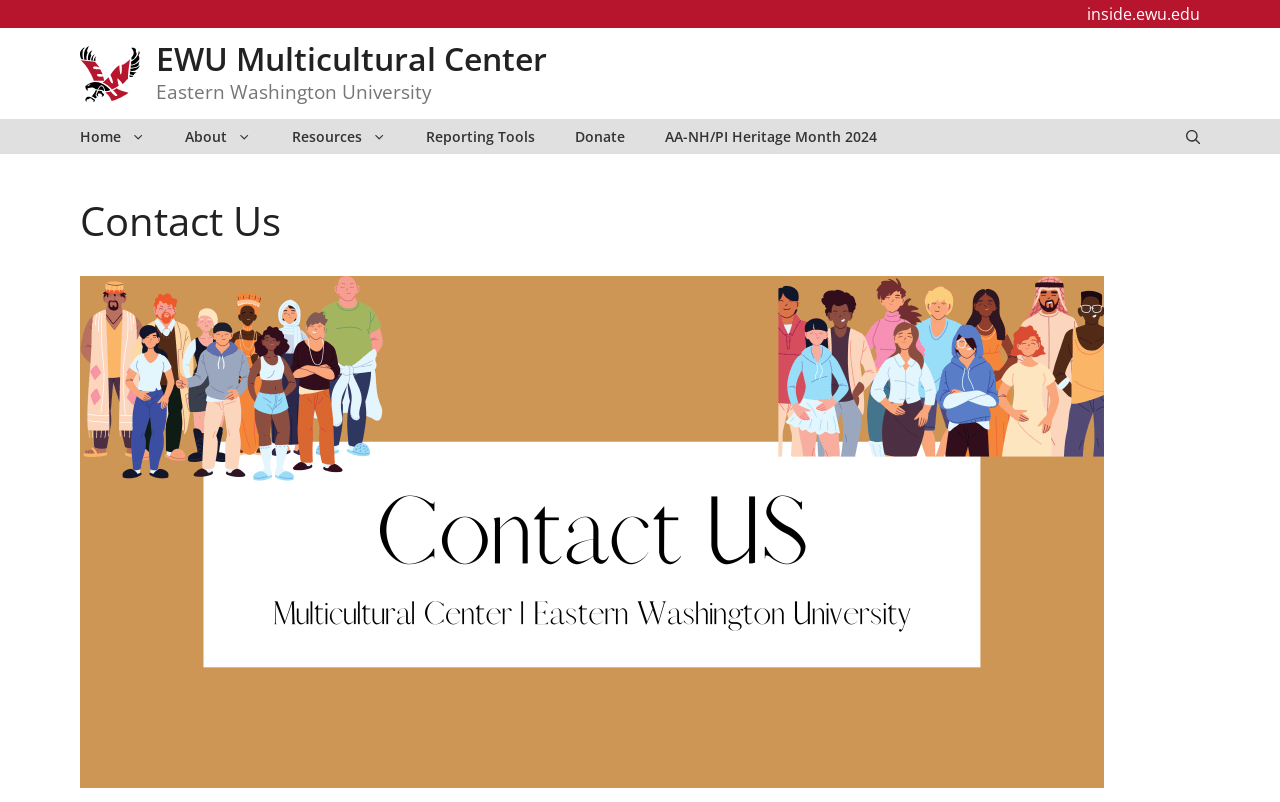What is the name of the university?
Using the information from the image, give a concise answer in one word or a short phrase.

Eastern Washington University